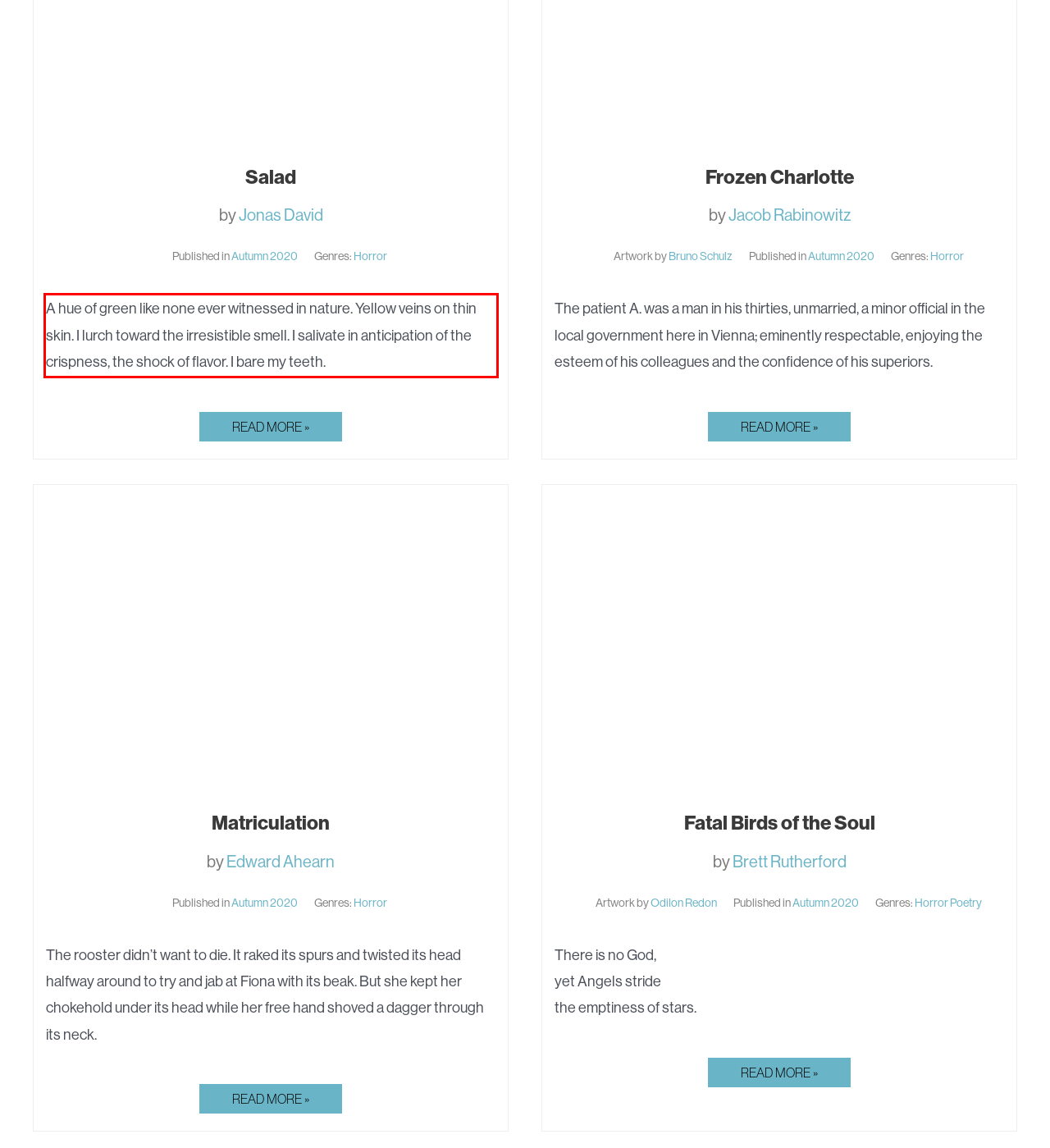You have a screenshot of a webpage, and there is a red bounding box around a UI element. Utilize OCR to extract the text within this red bounding box.

A hue of green like none ever witnessed in nature. Yellow veins on thin skin. I lurch toward the irresistible smell. I salivate in anticipation of the crispness, the shock of flavor. I bare my teeth.